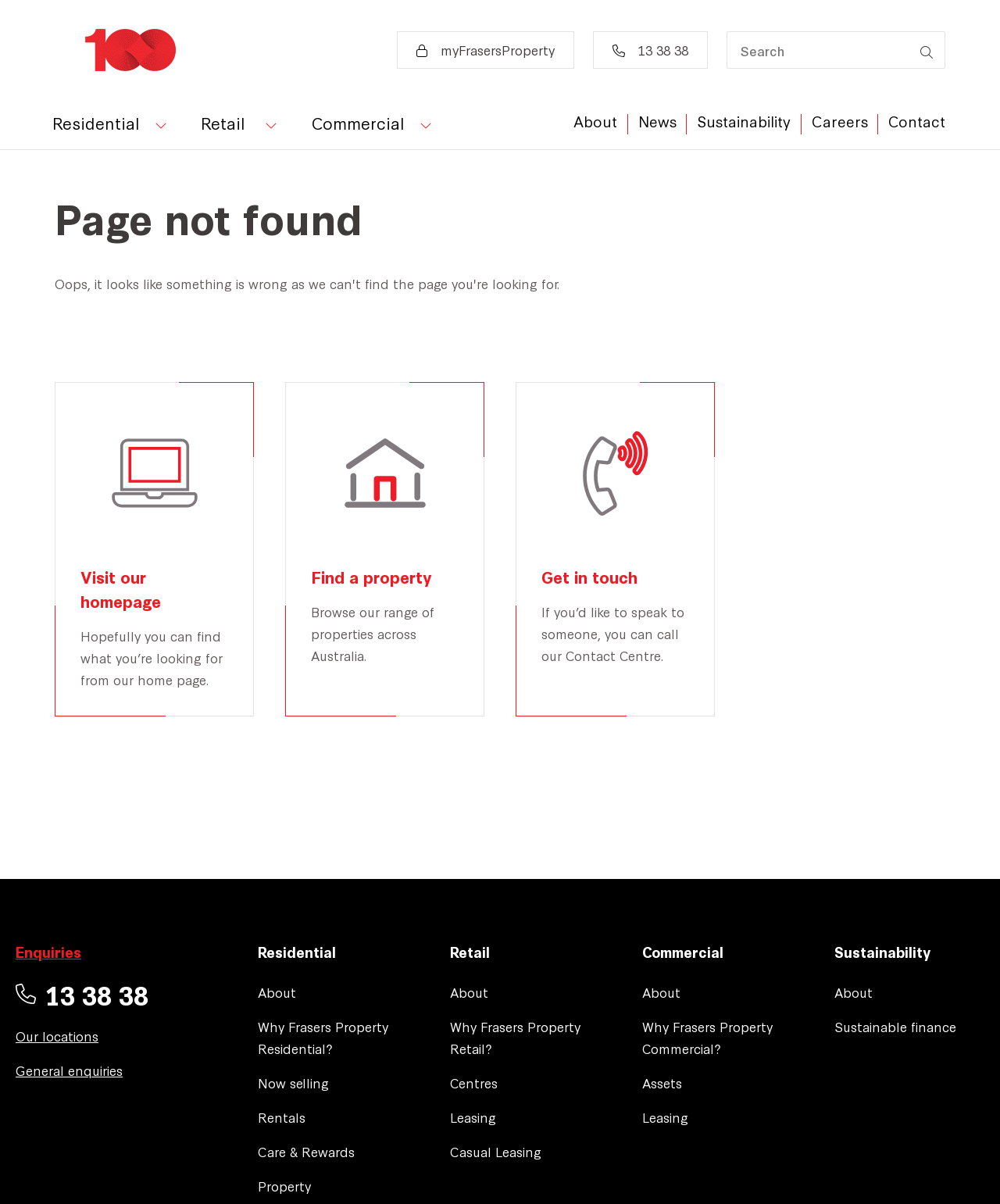Please identify the bounding box coordinates of the element's region that I should click in order to complete the following instruction: "Call 13 38 38". The bounding box coordinates consist of four float numbers between 0 and 1, i.e., [left, top, right, bottom].

[0.593, 0.026, 0.708, 0.057]